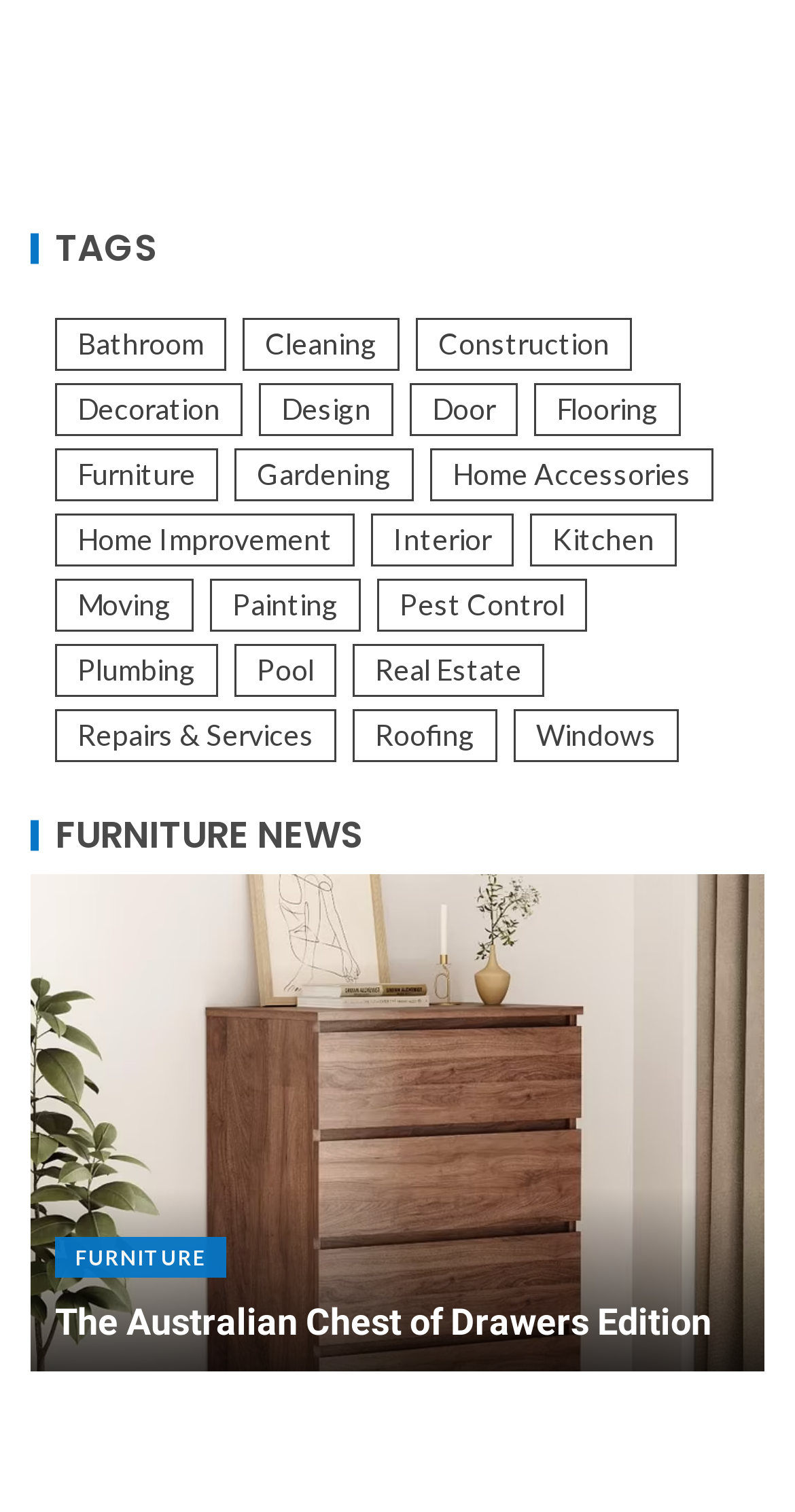Provide a single word or phrase answer to the question: 
How many categories are related to furniture?

2